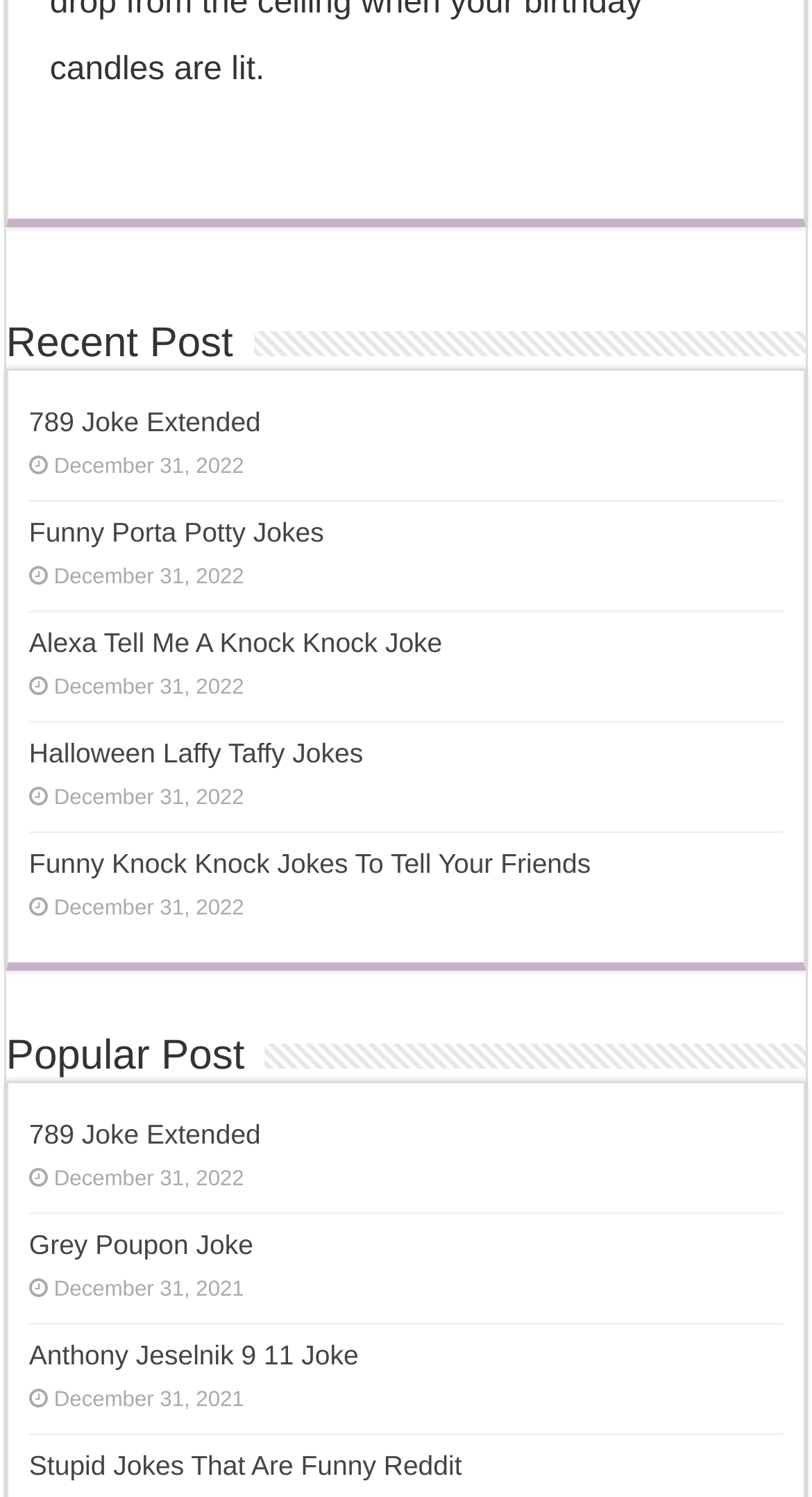Pinpoint the bounding box coordinates of the clickable element to carry out the following instruction: "visit Popular Post."

[0.008, 0.689, 0.301, 0.721]